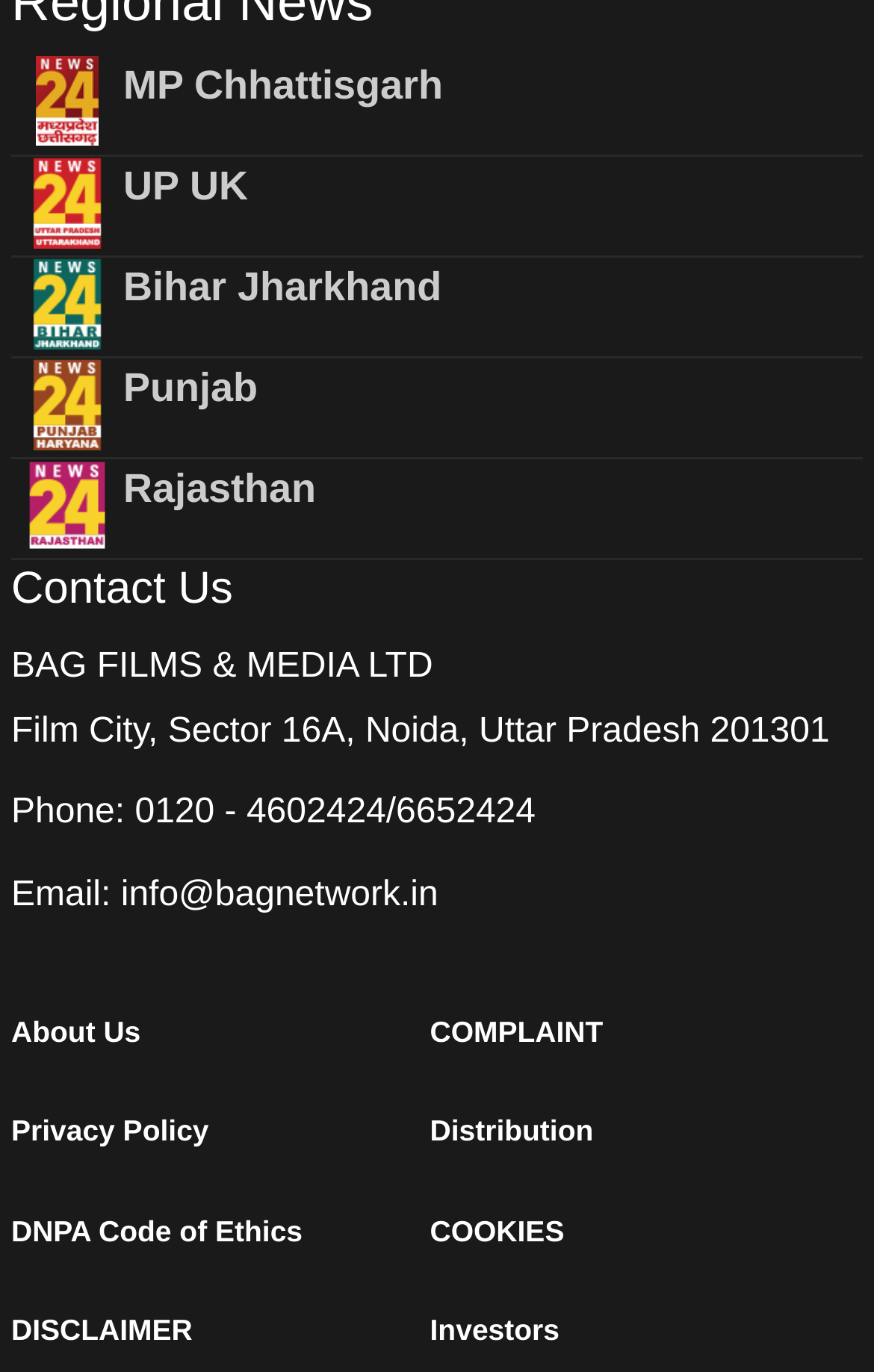Kindly determine the bounding box coordinates for the clickable area to achieve the given instruction: "Click on News".

[0.013, 0.041, 0.141, 0.107]